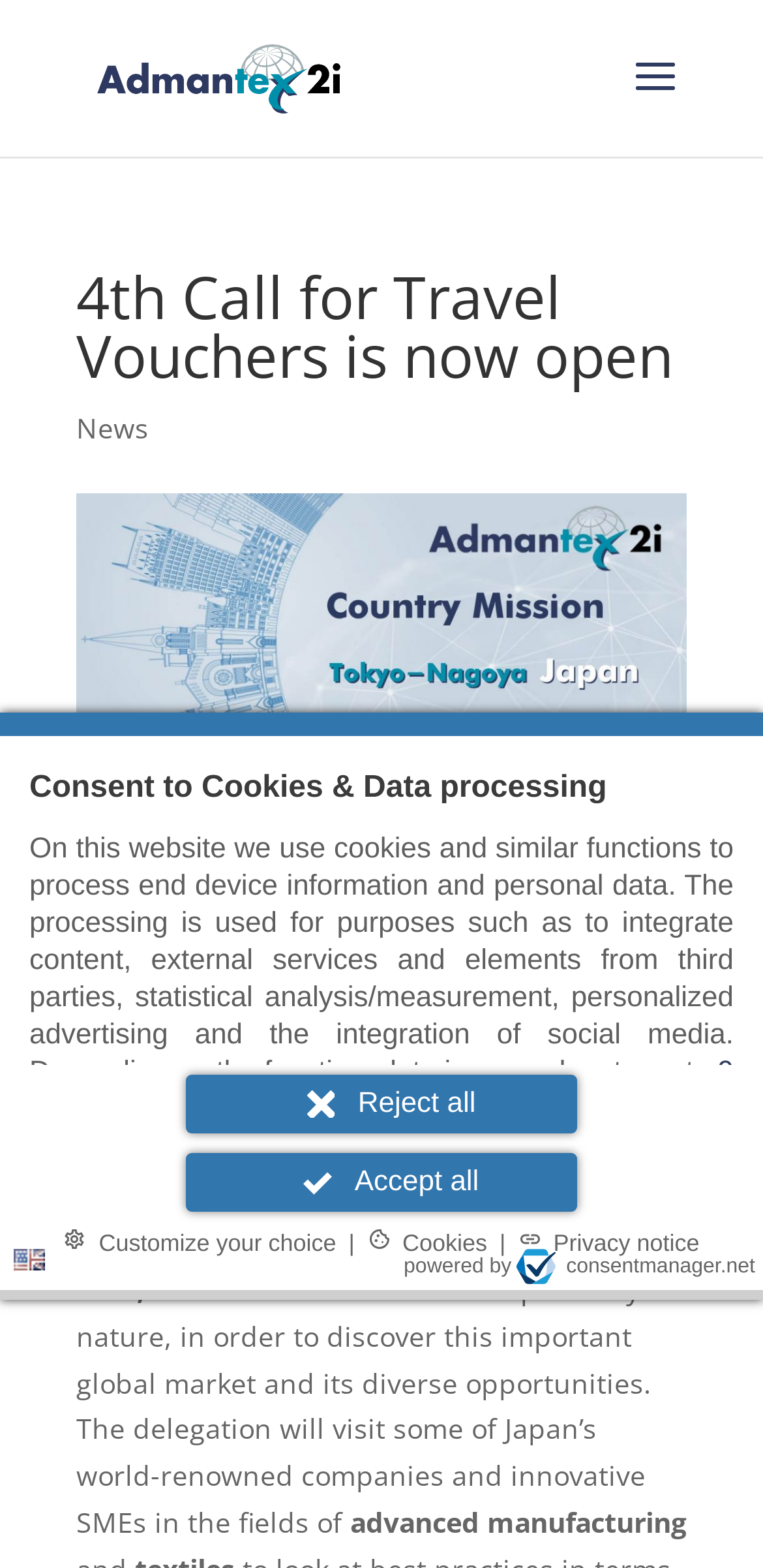Determine the heading of the webpage and extract its text content.

4th Call for Travel Vouchers is now open